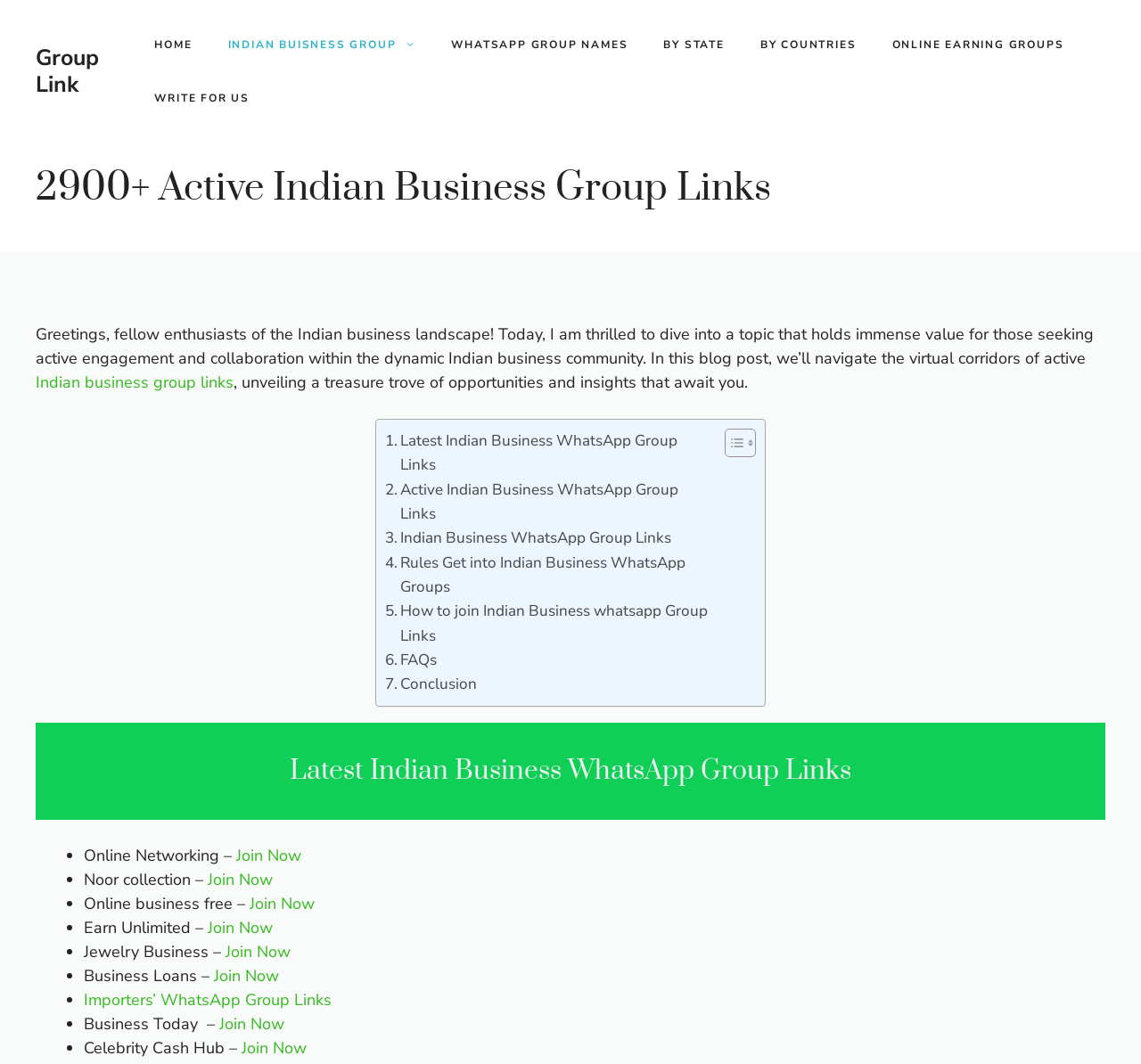What is the purpose of the links on this webpage?
Look at the image and respond to the question as thoroughly as possible.

The meta description of the webpage mentions 'dynamic engagement and collaboration', which suggests that the links on this webpage are intended to facilitate interaction and cooperation among individuals or groups with similar interests or goals.